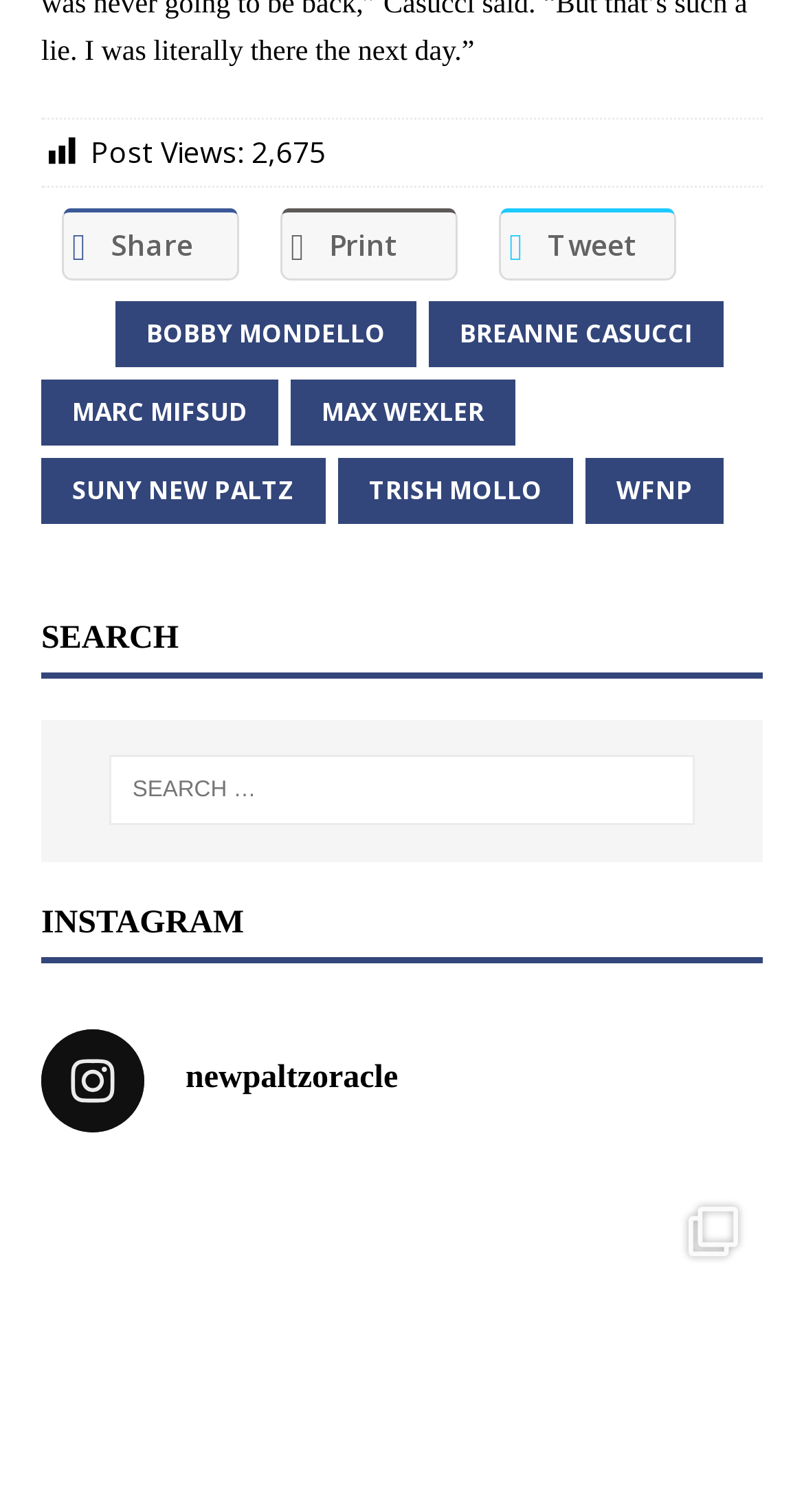Please identify the bounding box coordinates of the element's region that I should click in order to complete the following instruction: "Share the post". The bounding box coordinates consist of four float numbers between 0 and 1, i.e., [left, top, right, bottom].

[0.077, 0.138, 0.297, 0.186]